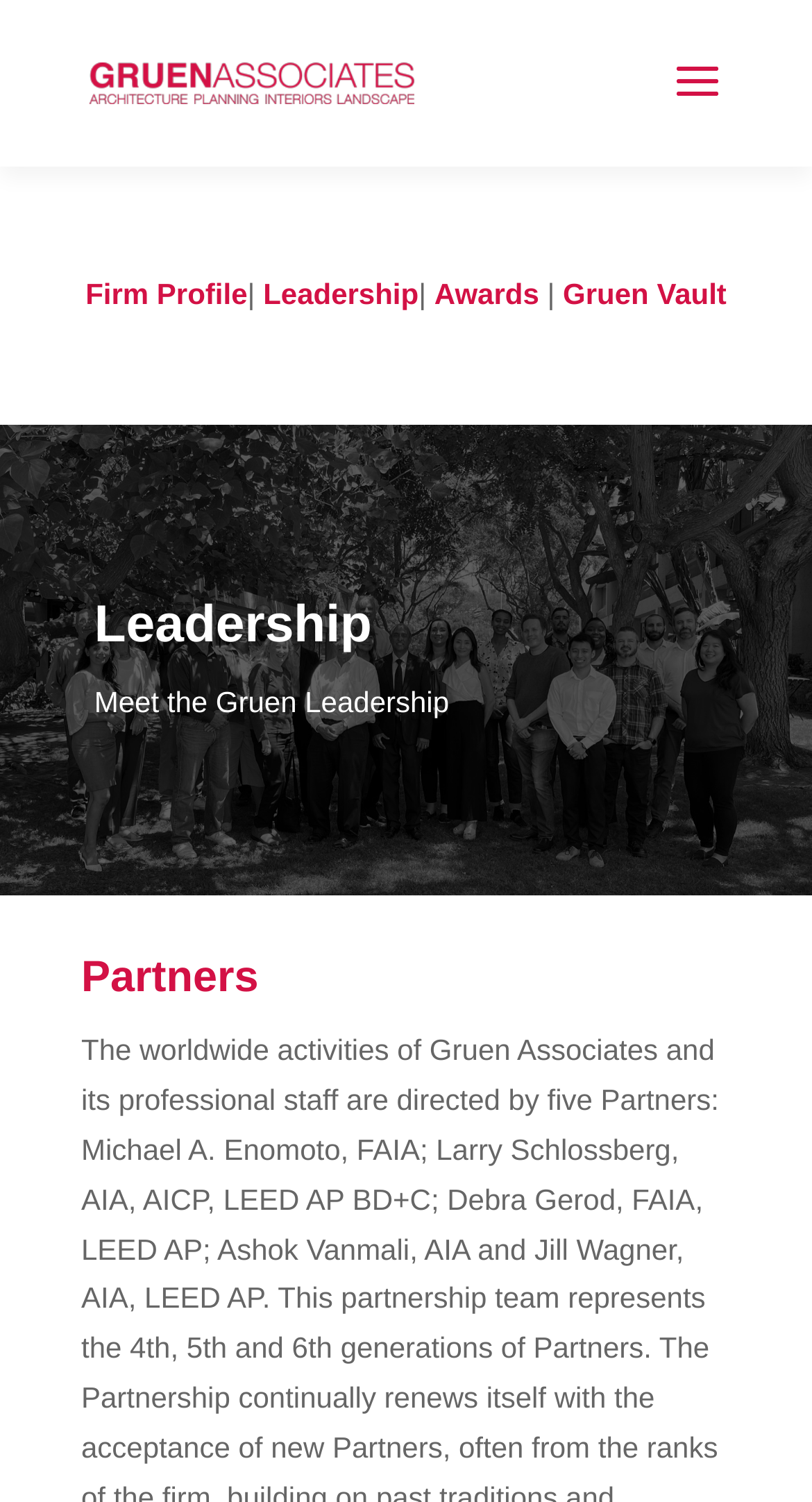Use a single word or phrase to answer the question: 
What is the next section title after 'Leadership'?

Partners